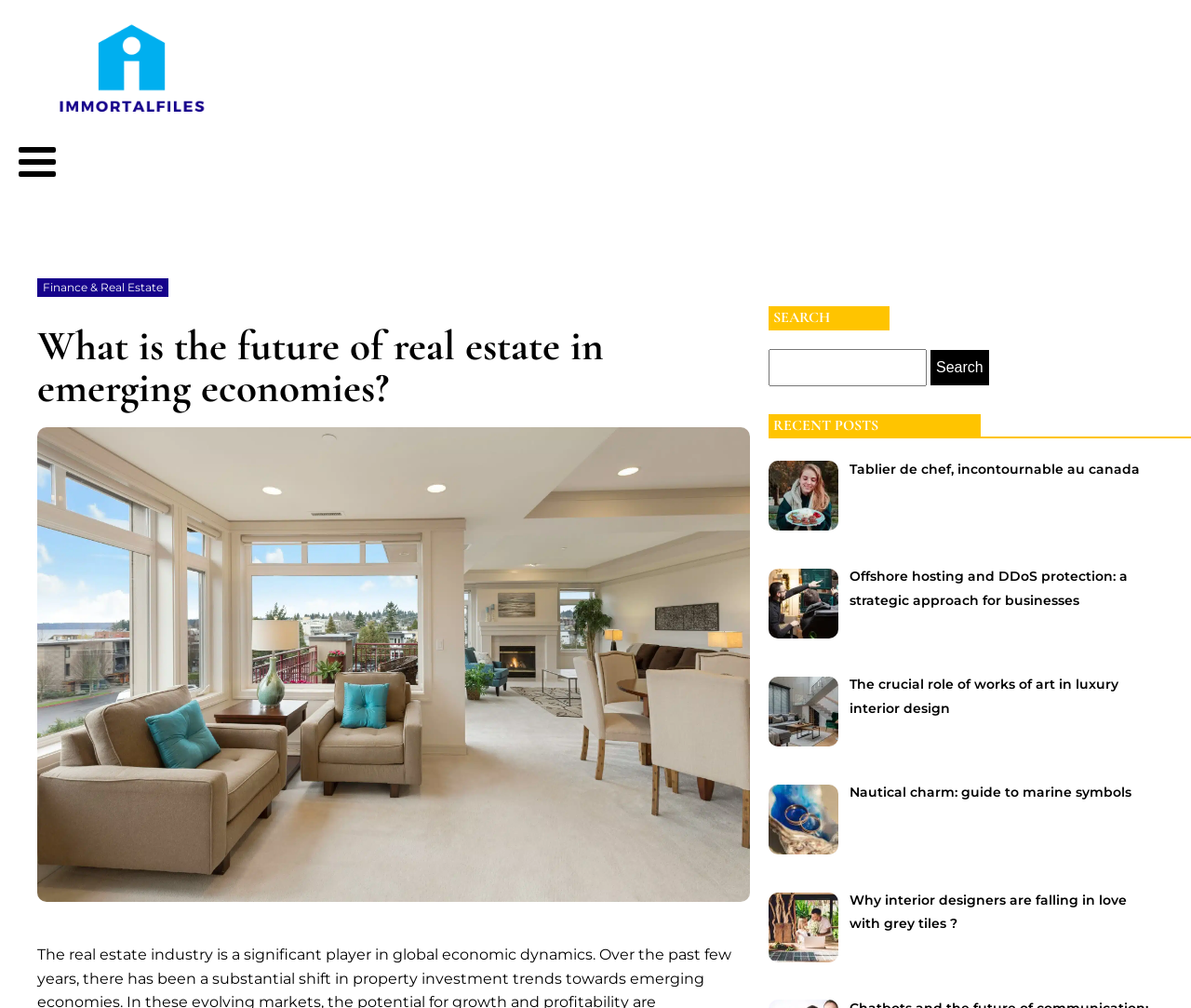Find the bounding box coordinates for the HTML element described as: "parent_node: Search for: name="s"". The coordinates should consist of four float values between 0 and 1, i.e., [left, top, right, bottom].

[0.645, 0.346, 0.778, 0.383]